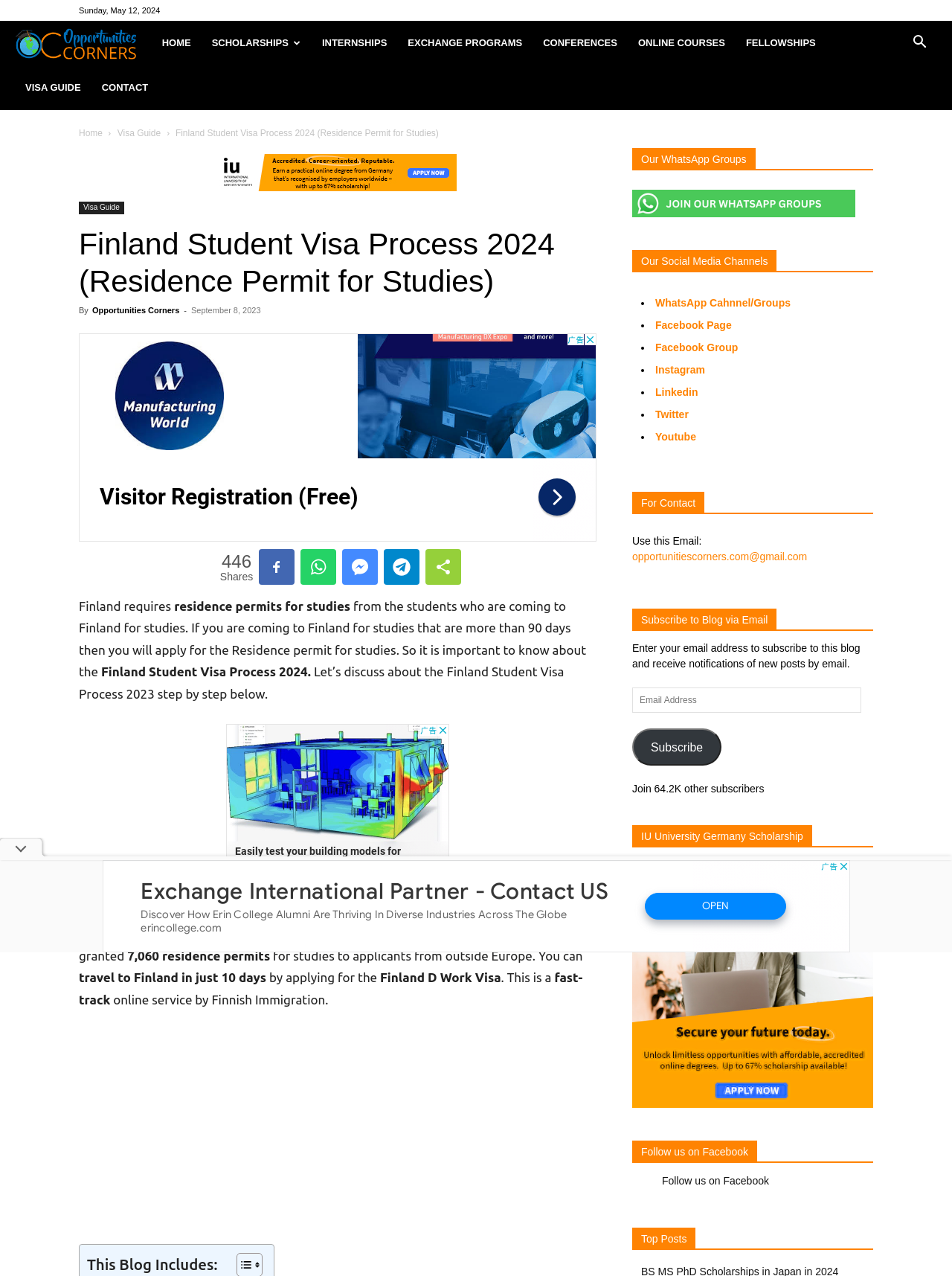Please pinpoint the bounding box coordinates for the region I should click to adhere to this instruction: "Check the 'Finland Student Visa Process 2024' heading".

[0.083, 0.177, 0.627, 0.235]